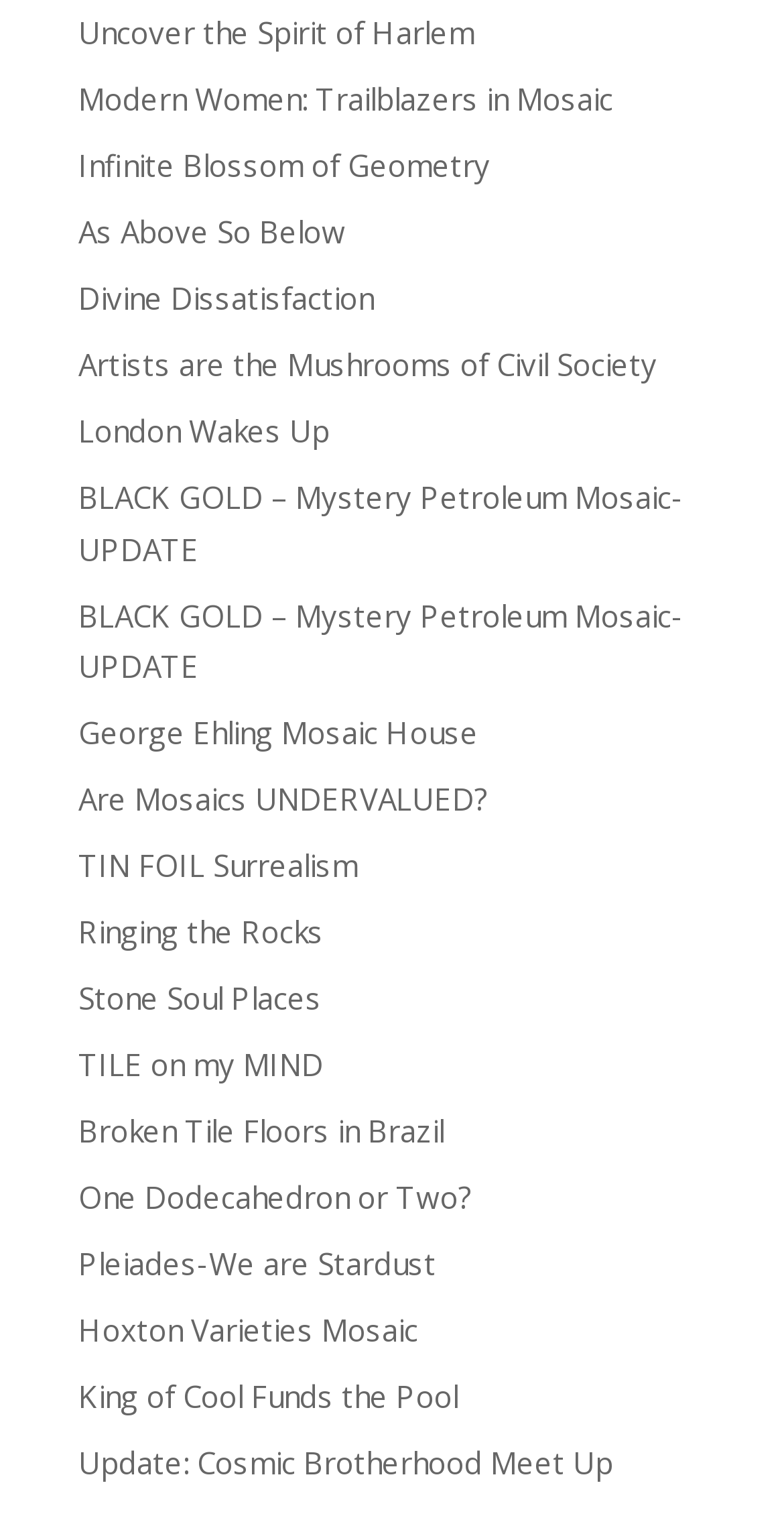Determine the bounding box coordinates of the clickable element to complete this instruction: "Close the data protection settings". Provide the coordinates in the format of four float numbers between 0 and 1, [left, top, right, bottom].

None